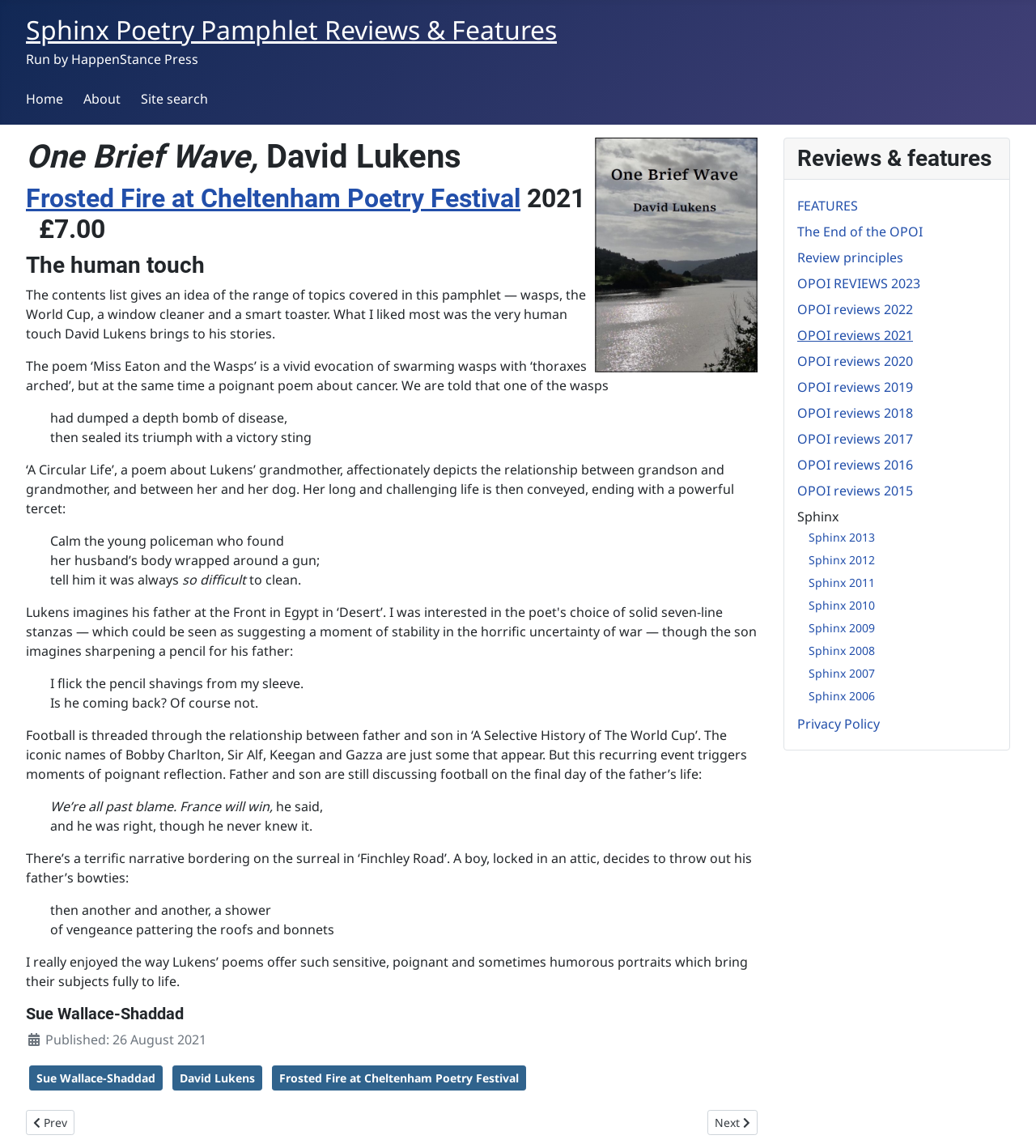Please find and report the primary heading text from the webpage.

One Brief Wave, David Lukens